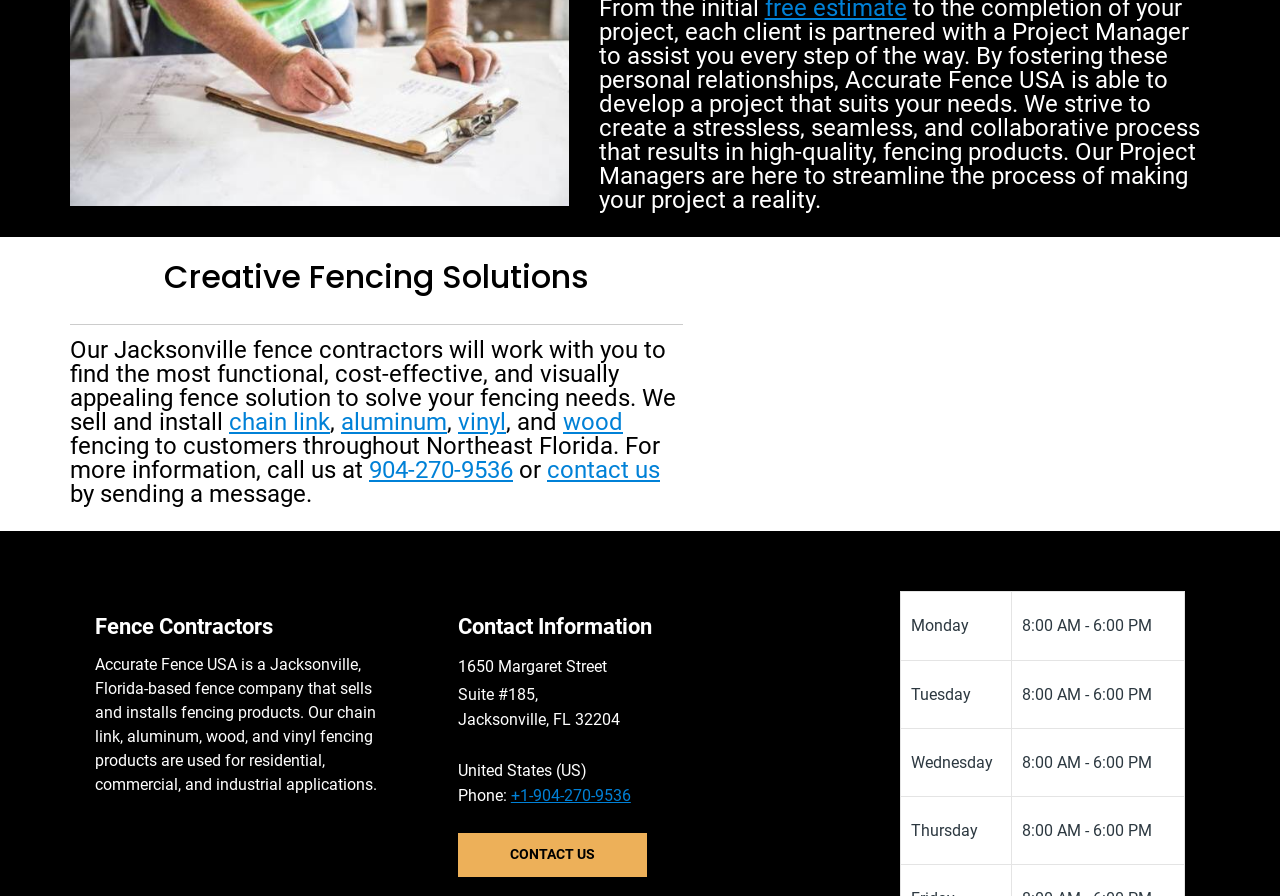Can you find the bounding box coordinates for the element that needs to be clicked to execute this instruction: "click the 'chain link' link"? The coordinates should be given as four float numbers between 0 and 1, i.e., [left, top, right, bottom].

[0.179, 0.456, 0.258, 0.487]